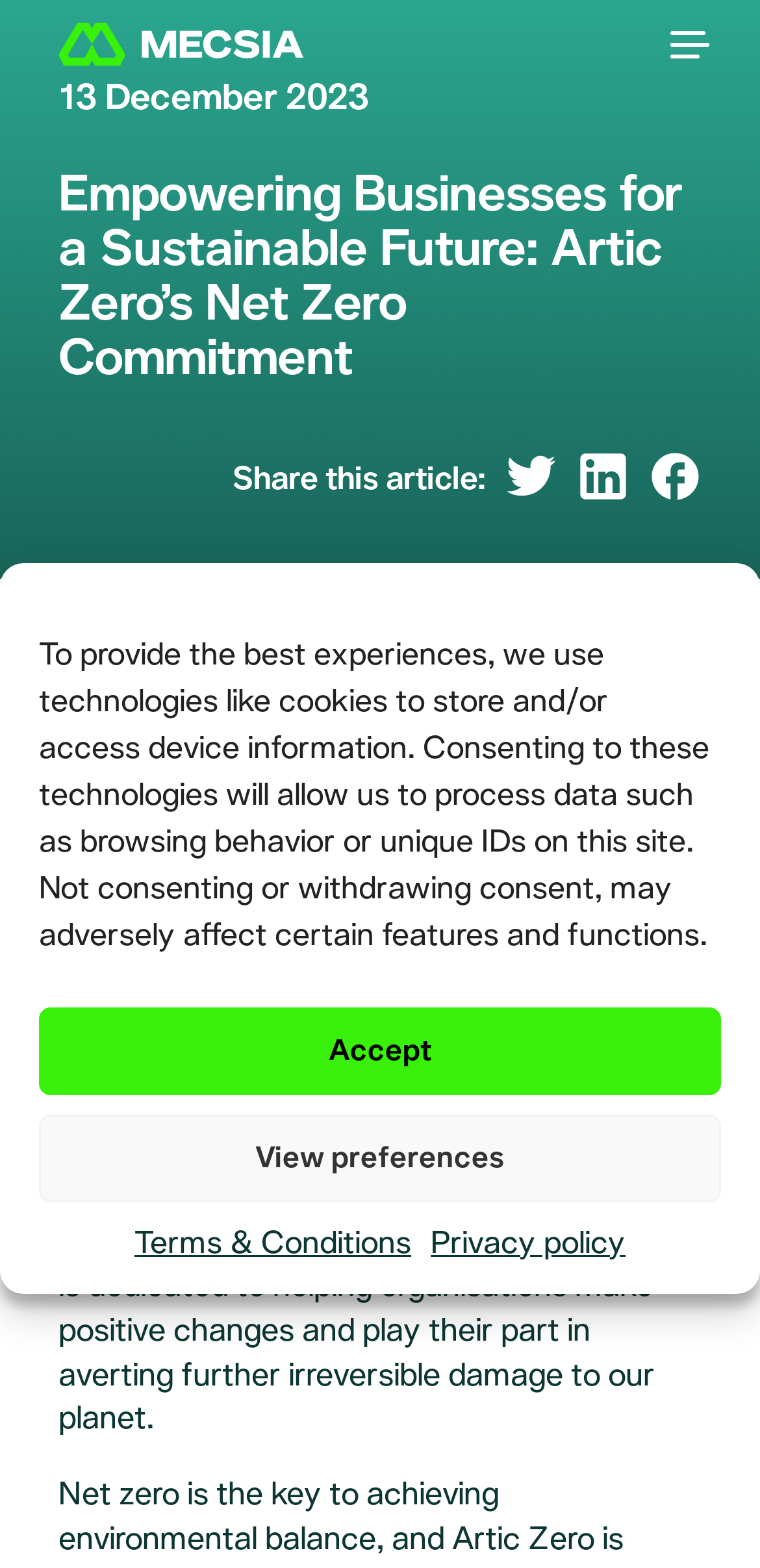Determine the bounding box coordinates of the clickable region to carry out the instruction: "Learn about our services".

[0.077, 0.5, 0.321, 0.527]